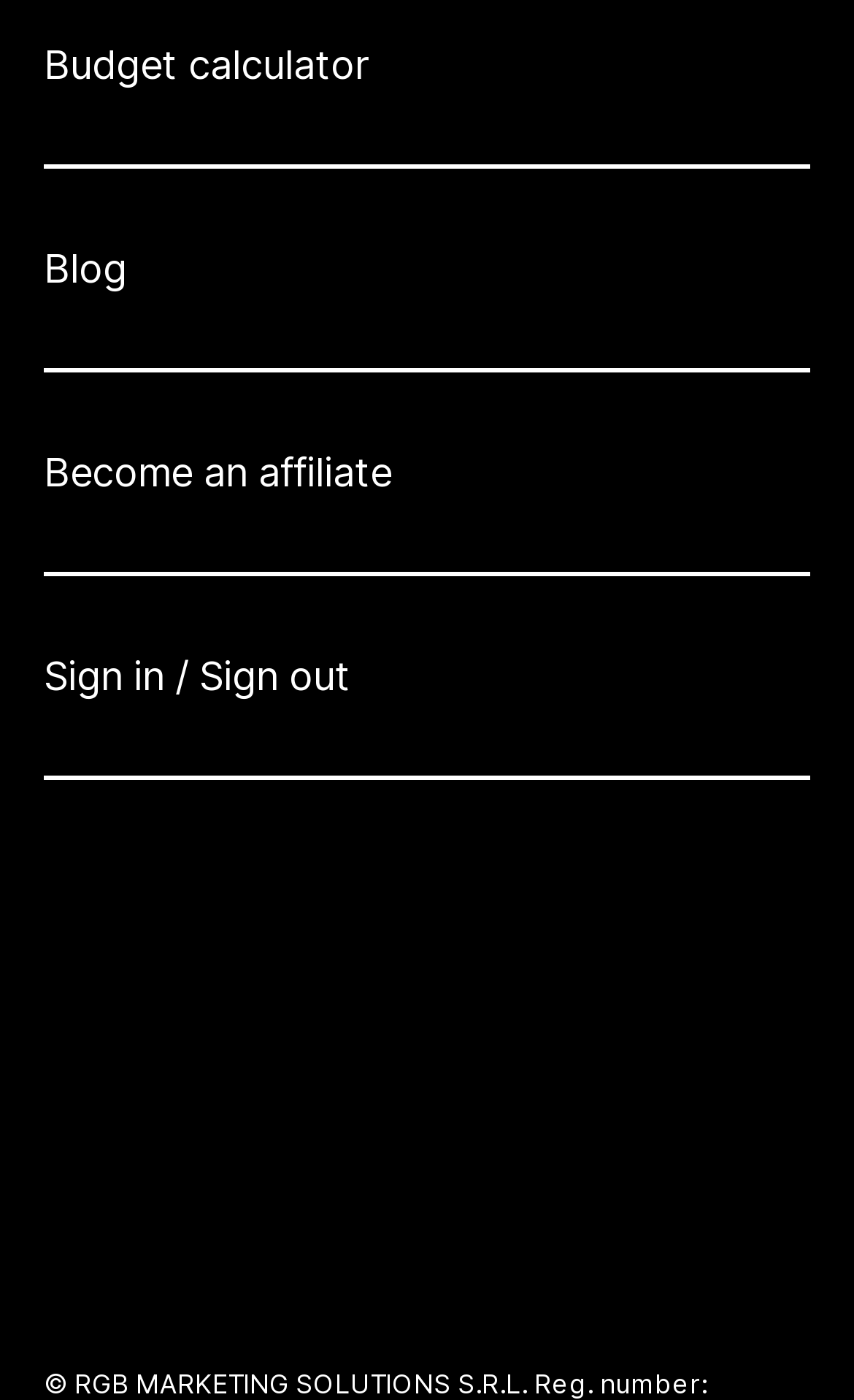What is the purpose of the 'Sign in / Sign out' link? Examine the screenshot and reply using just one word or a brief phrase.

To sign in or sign out